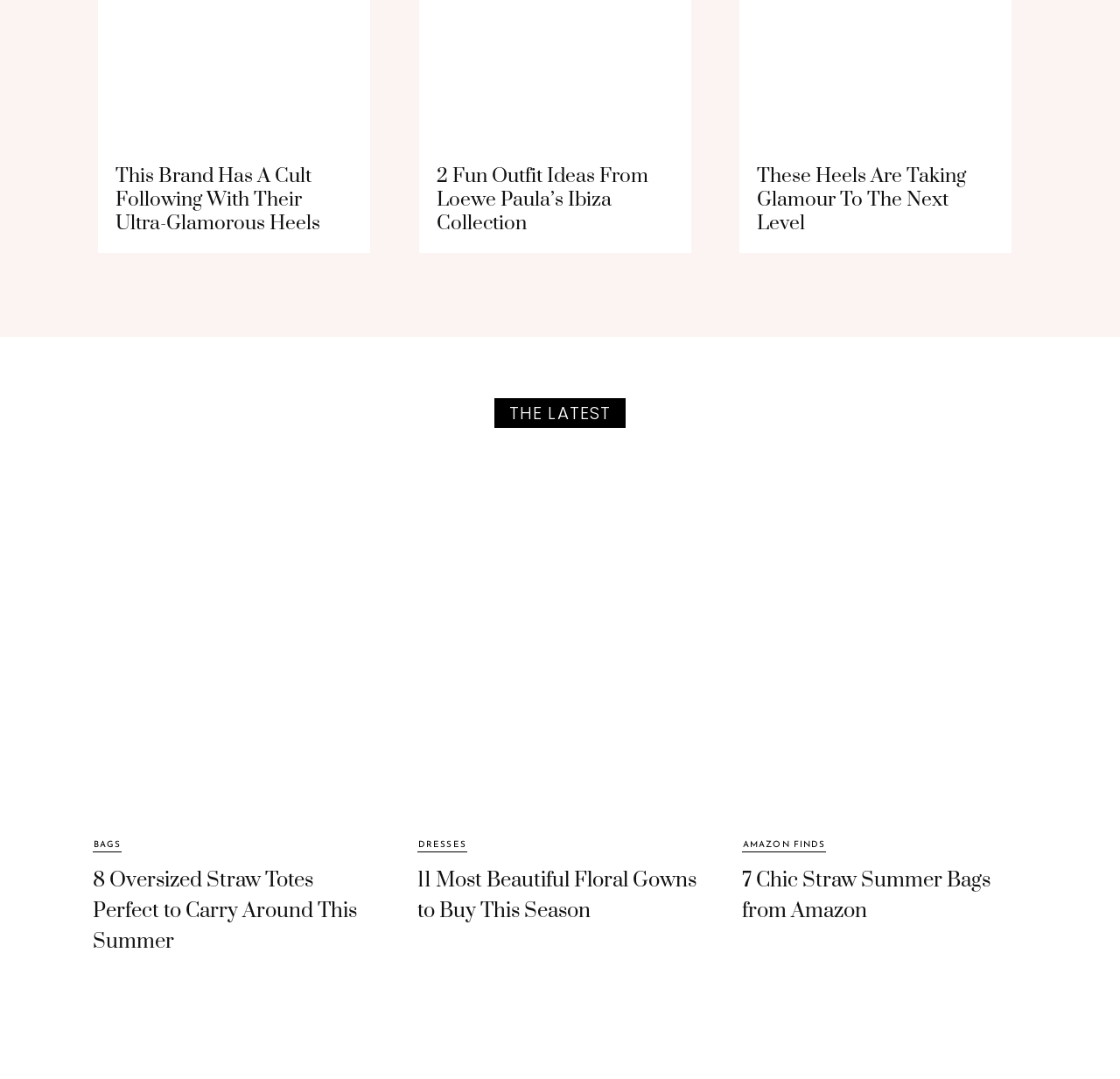Please determine the bounding box coordinates of the clickable area required to carry out the following instruction: "Check recent posts". The coordinates must be four float numbers between 0 and 1, represented as [left, top, right, bottom].

None